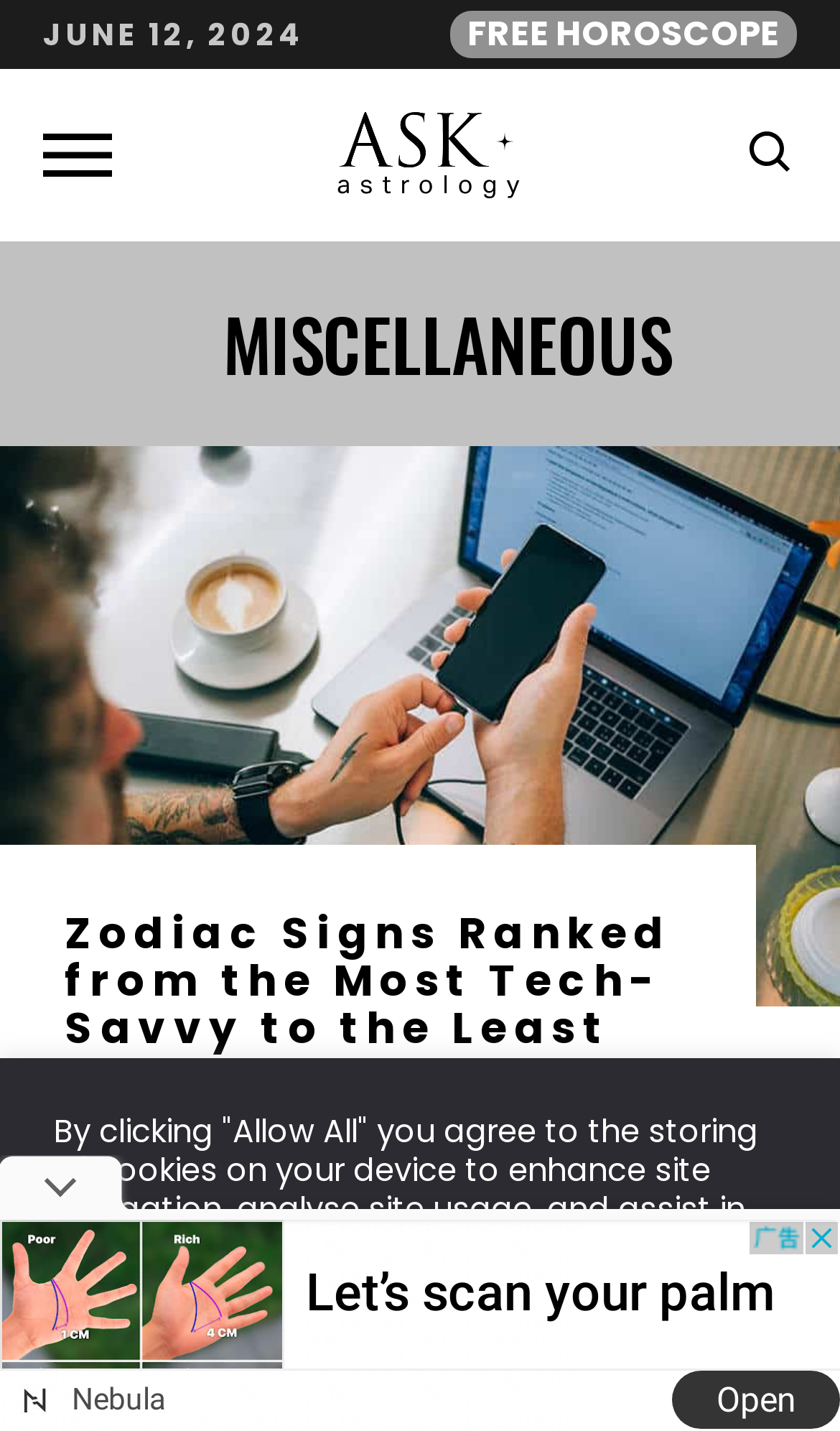Find the bounding box coordinates of the element's region that should be clicked in order to follow the given instruction: "Click the 'Allow All' button". The coordinates should consist of four float numbers between 0 and 1, i.e., [left, top, right, bottom].

[0.492, 0.908, 0.69, 0.955]